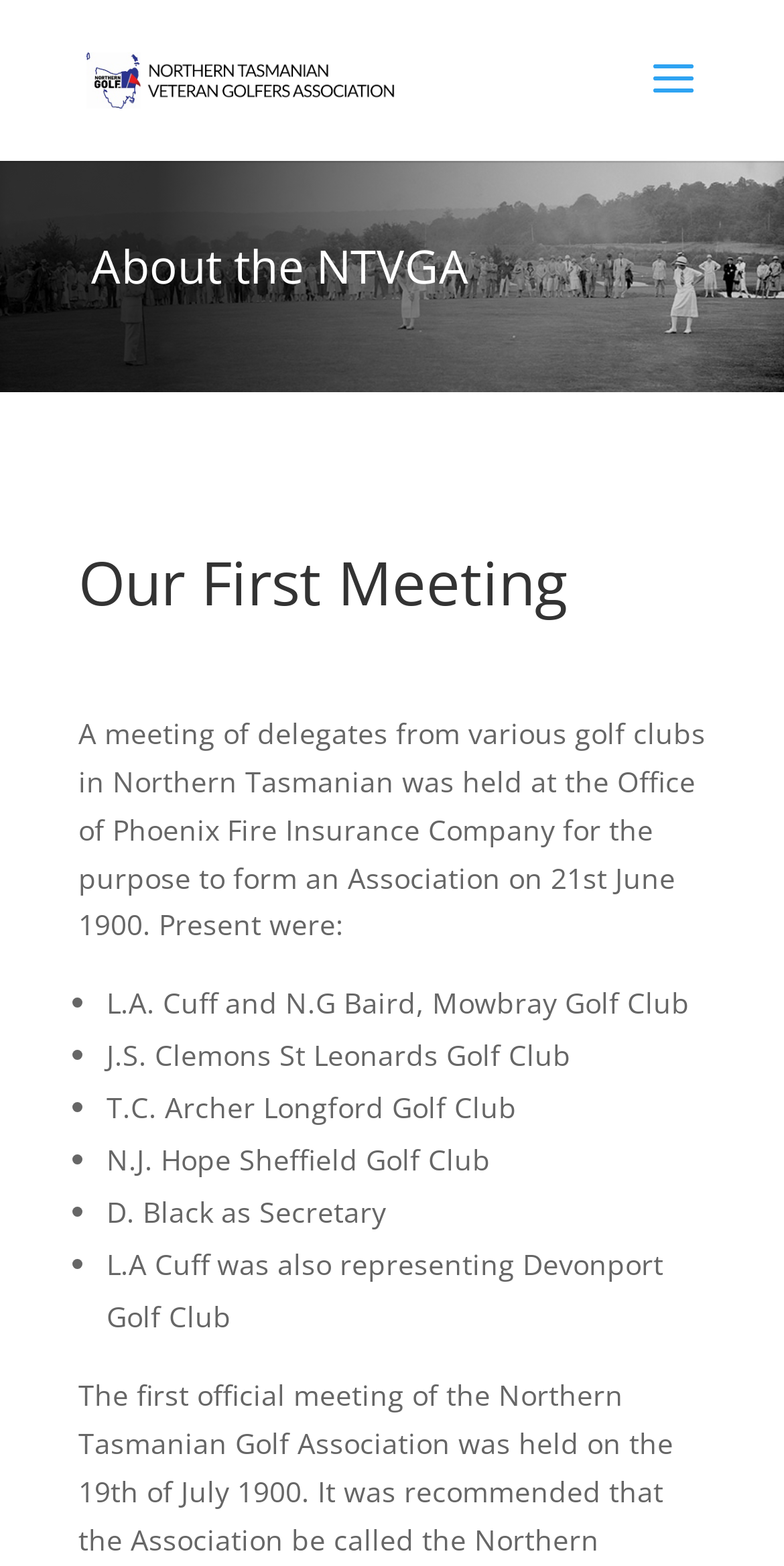Construct a comprehensive description capturing every detail on the webpage.

The webpage is about the history of the Northern Tasmanian Veteran Golfers Association (NTVGA). At the top, there is a link and an image, both with the same name as the association, positioned side by side. Below them, there are two headings: "About the NTVGA" and "Our First Meeting". 

Under the "Our First Meeting" heading, there is a paragraph of text describing the first meeting of the association, which took place on June 21st, 1900. The meeting was attended by delegates from various golf clubs in Northern Tasmania, and the text lists the attendees, including their names and the golf clubs they represented. The list is formatted with bullet points, and each item is on a new line. The text is positioned in the middle of the page, with a small amount of whitespace above and below it.